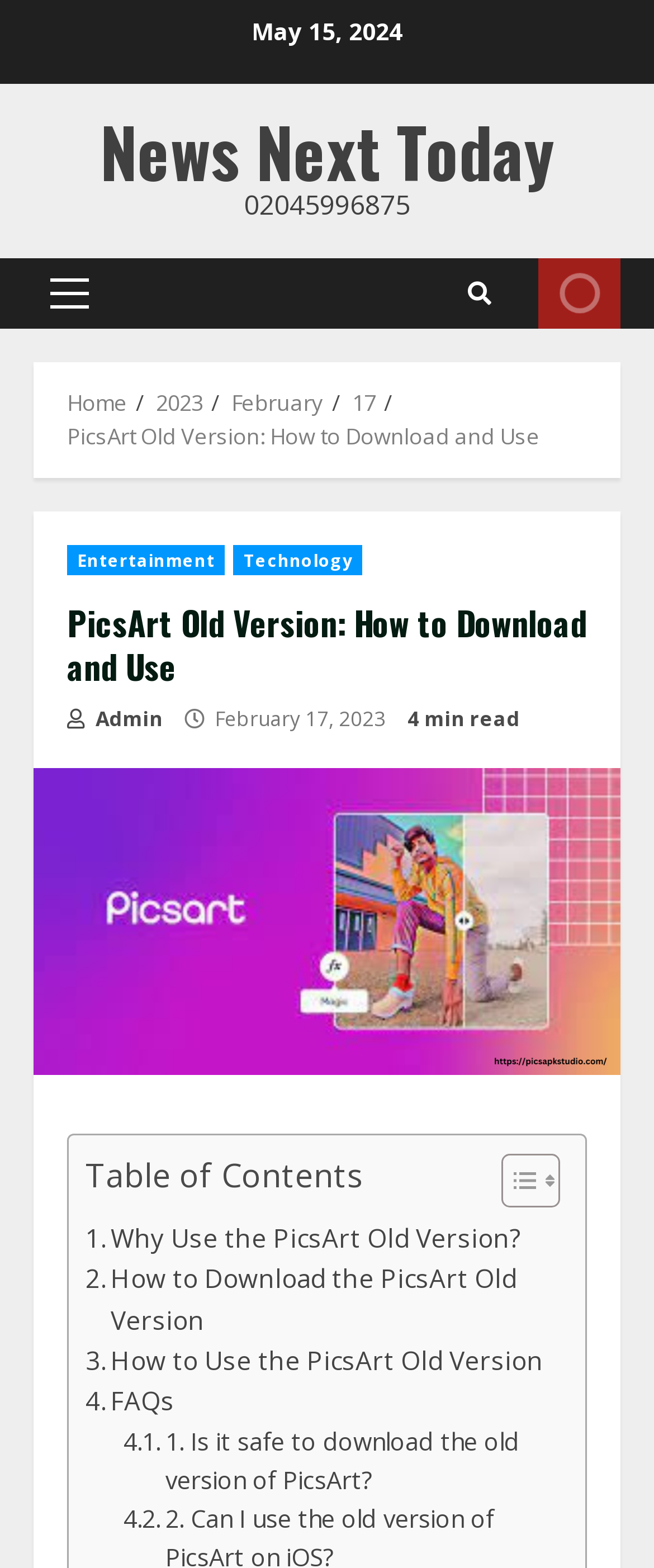Locate the UI element described as follows: "Home". Return the bounding box coordinates as four float numbers between 0 and 1 in the order [left, top, right, bottom].

[0.103, 0.247, 0.195, 0.266]